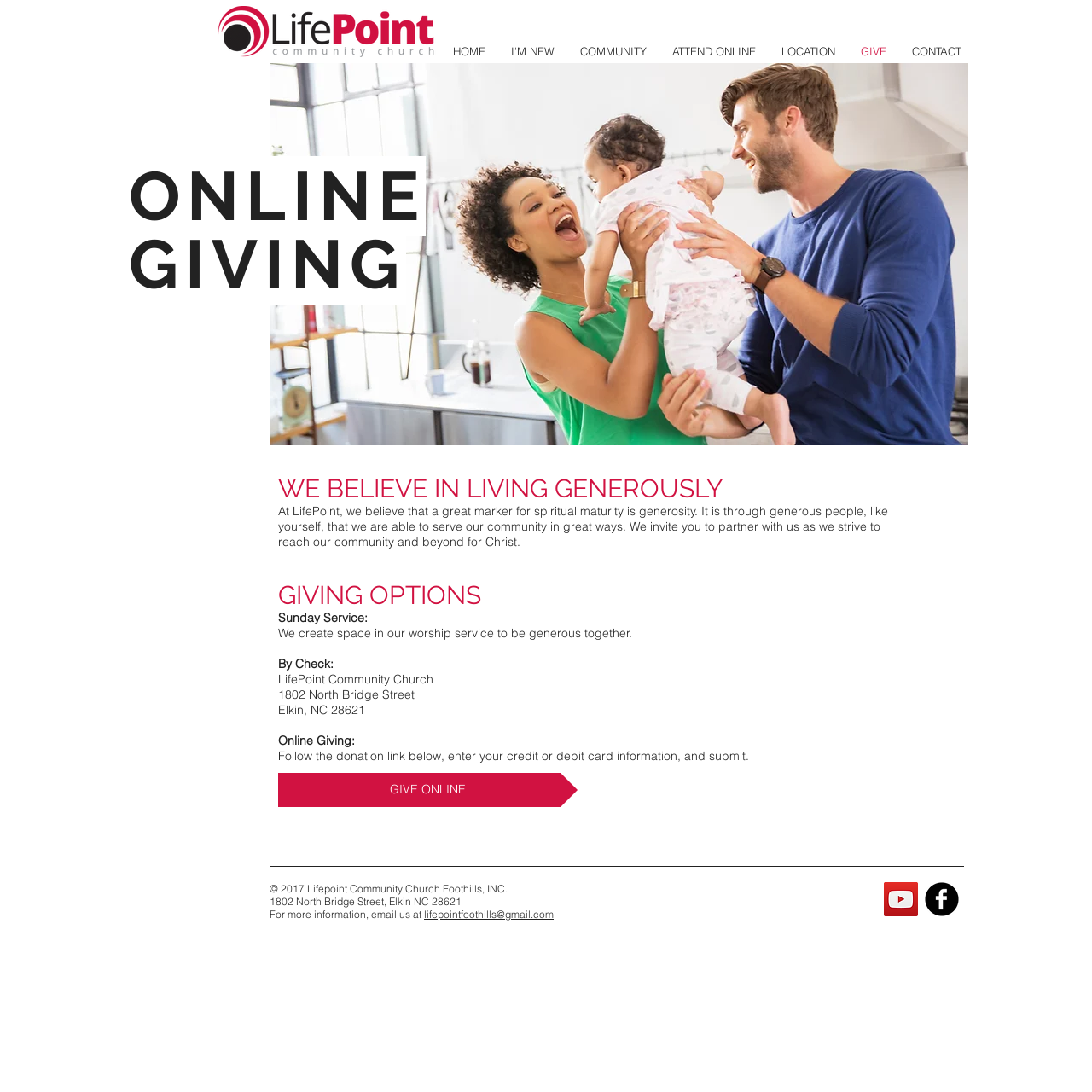Locate the bounding box coordinates of the clickable area to execute the instruction: "Click GIVE ONLINE". Provide the coordinates as four float numbers between 0 and 1, represented as [left, top, right, bottom].

[0.255, 0.708, 0.529, 0.739]